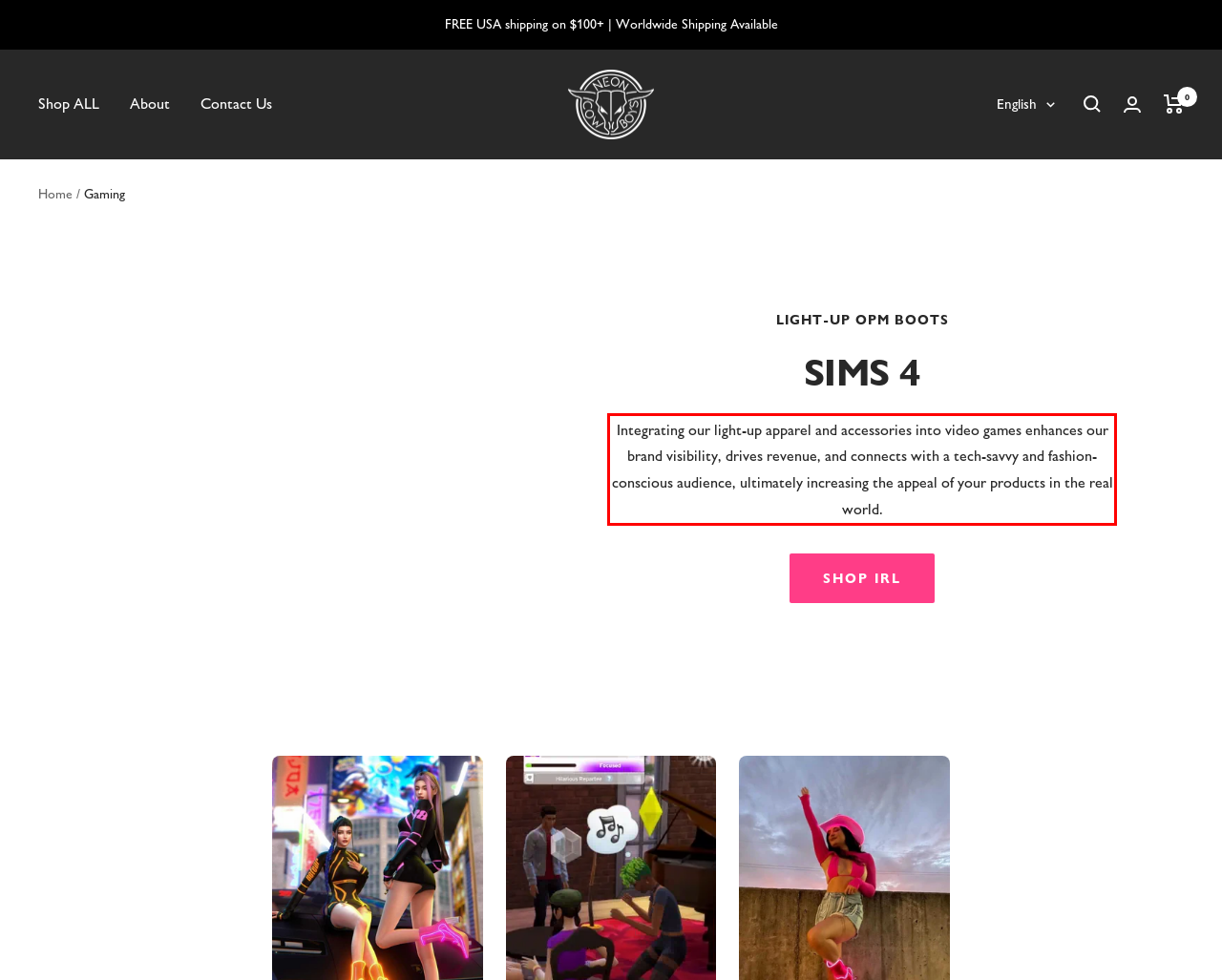Analyze the webpage screenshot and use OCR to recognize the text content in the red bounding box.

Integrating our light-up apparel and accessories into video games enhances our brand visibility, drives revenue, and connects with a tech-savvy and fashion-conscious audience, ultimately increasing the appeal of your products in the real world.